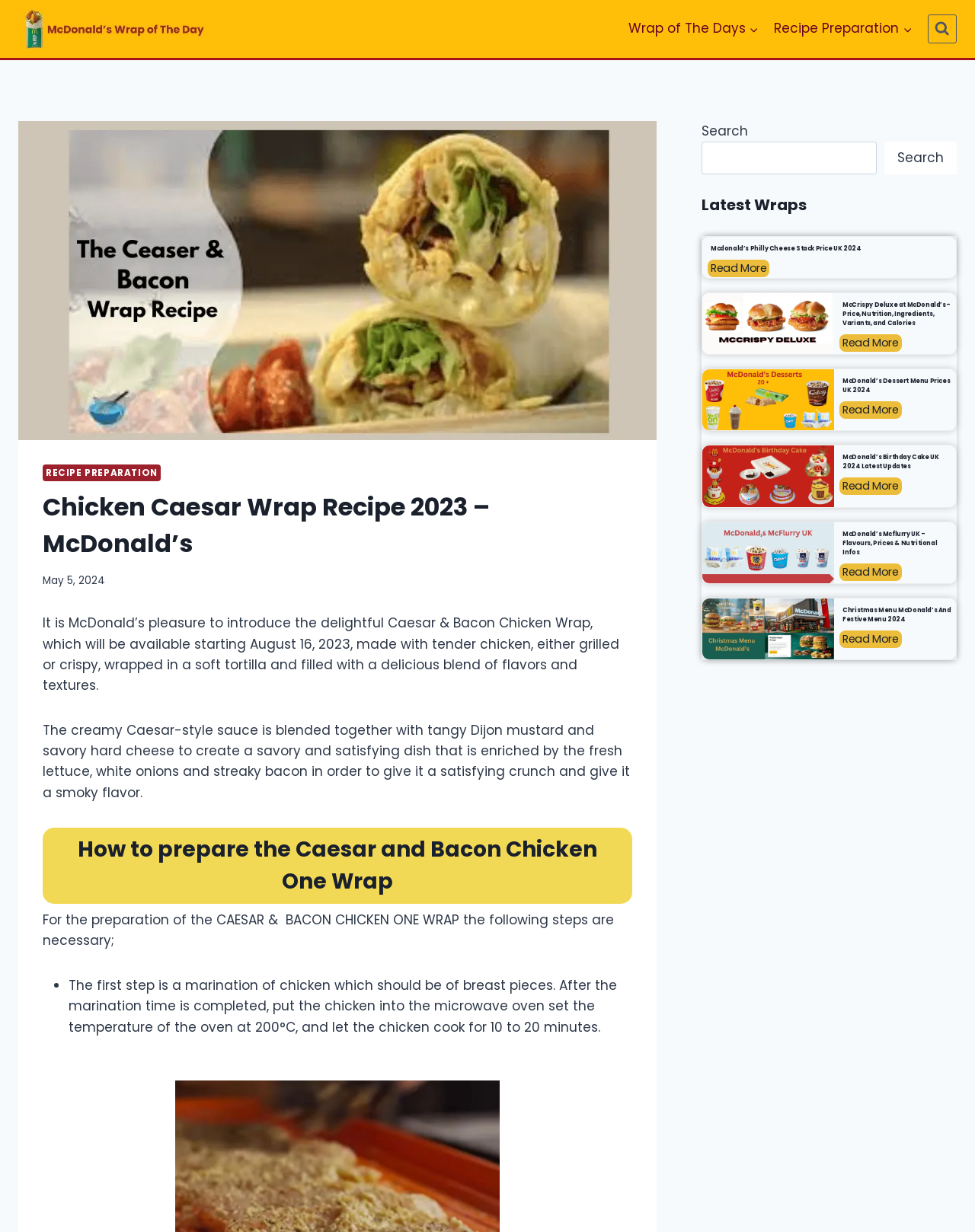What is the new wrap introduced by McDonald's?
Use the image to answer the question with a single word or phrase.

Caesar & Bacon Chicken Wrap